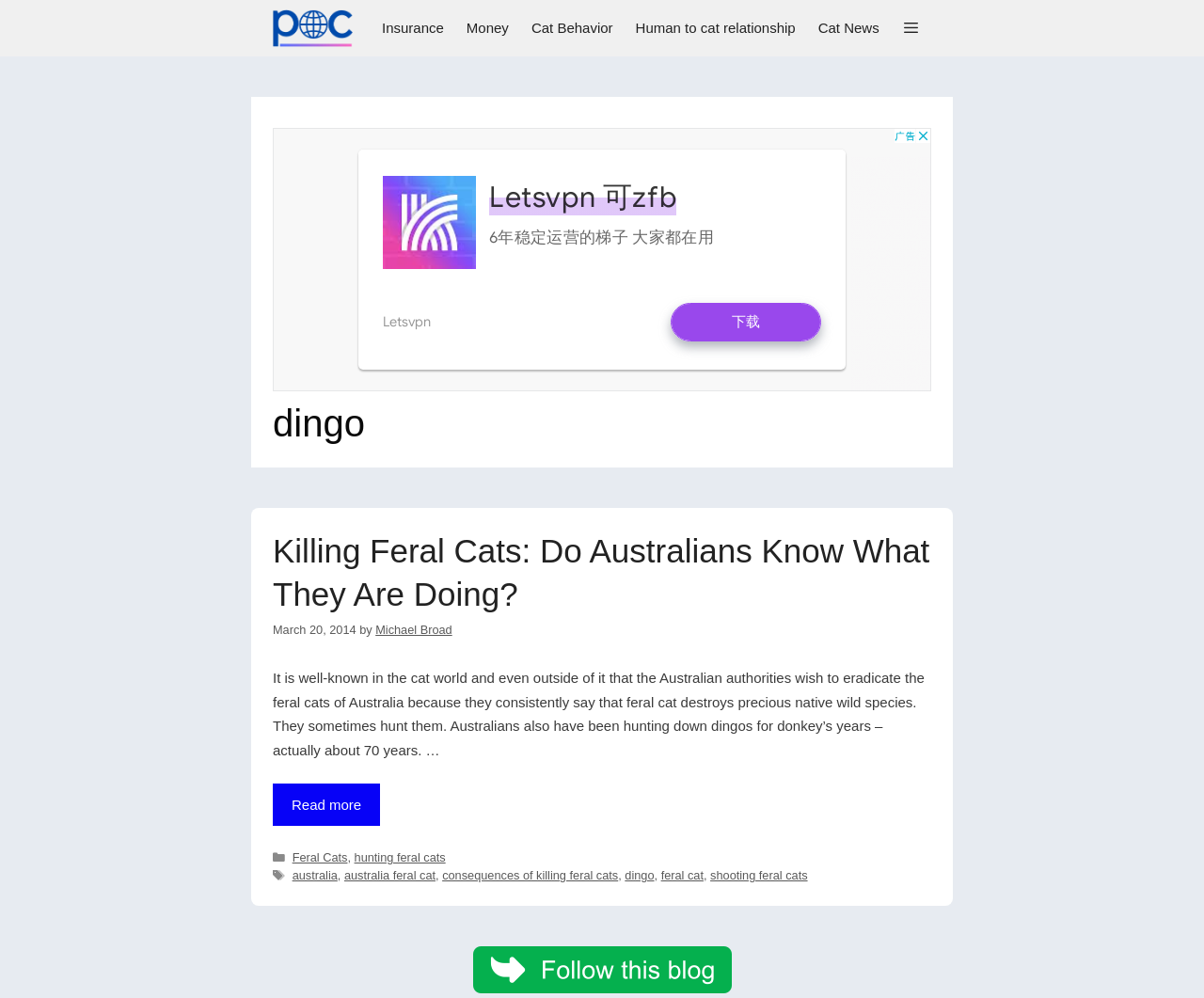Determine the bounding box coordinates of the region to click in order to accomplish the following instruction: "Click on the 'follow it link and logo'". Provide the coordinates as four float numbers between 0 and 1, specifically [left, top, right, bottom].

[0.393, 0.983, 0.607, 0.999]